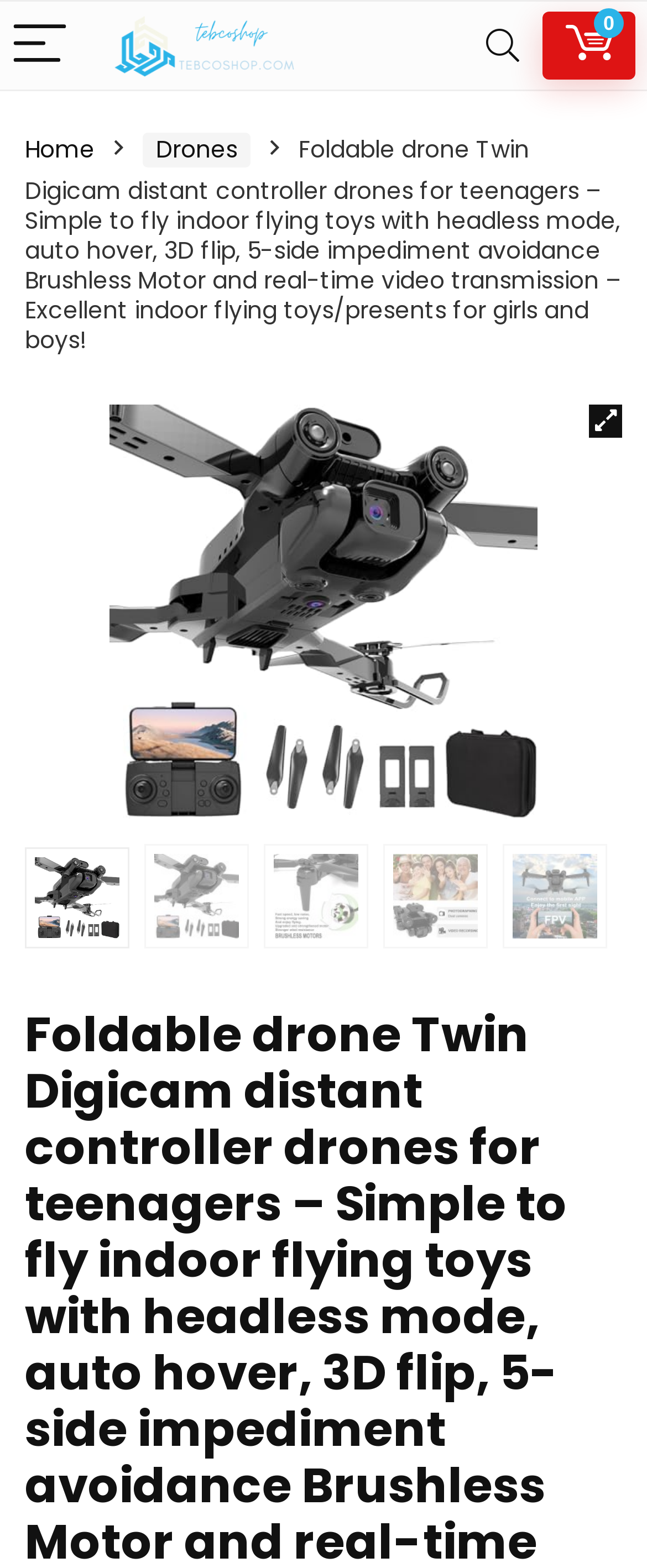Show the bounding box coordinates for the HTML element described as: "parent_node: 0 aria-label="Search"".

[0.715, 0.001, 0.838, 0.057]